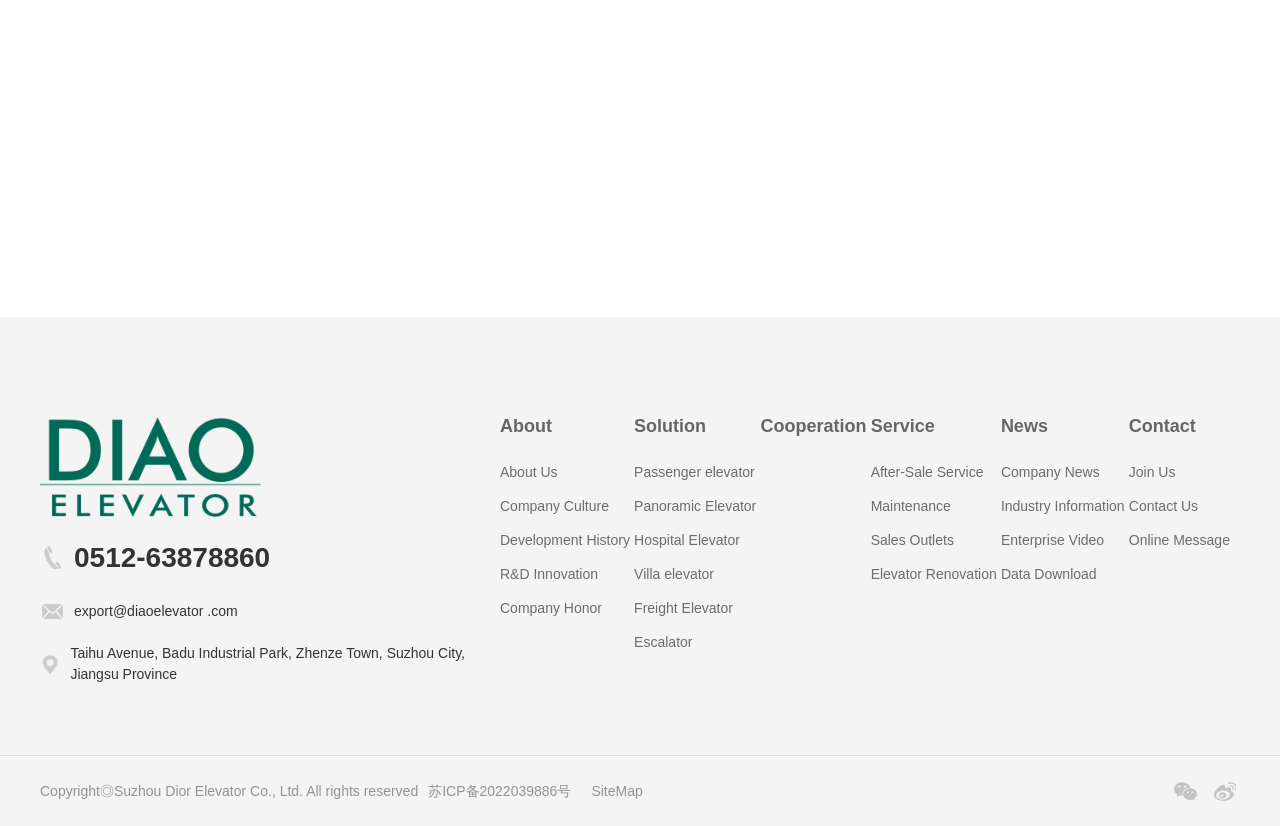Please answer the following question using a single word or phrase: 
What is the company name?

Dior Elevator